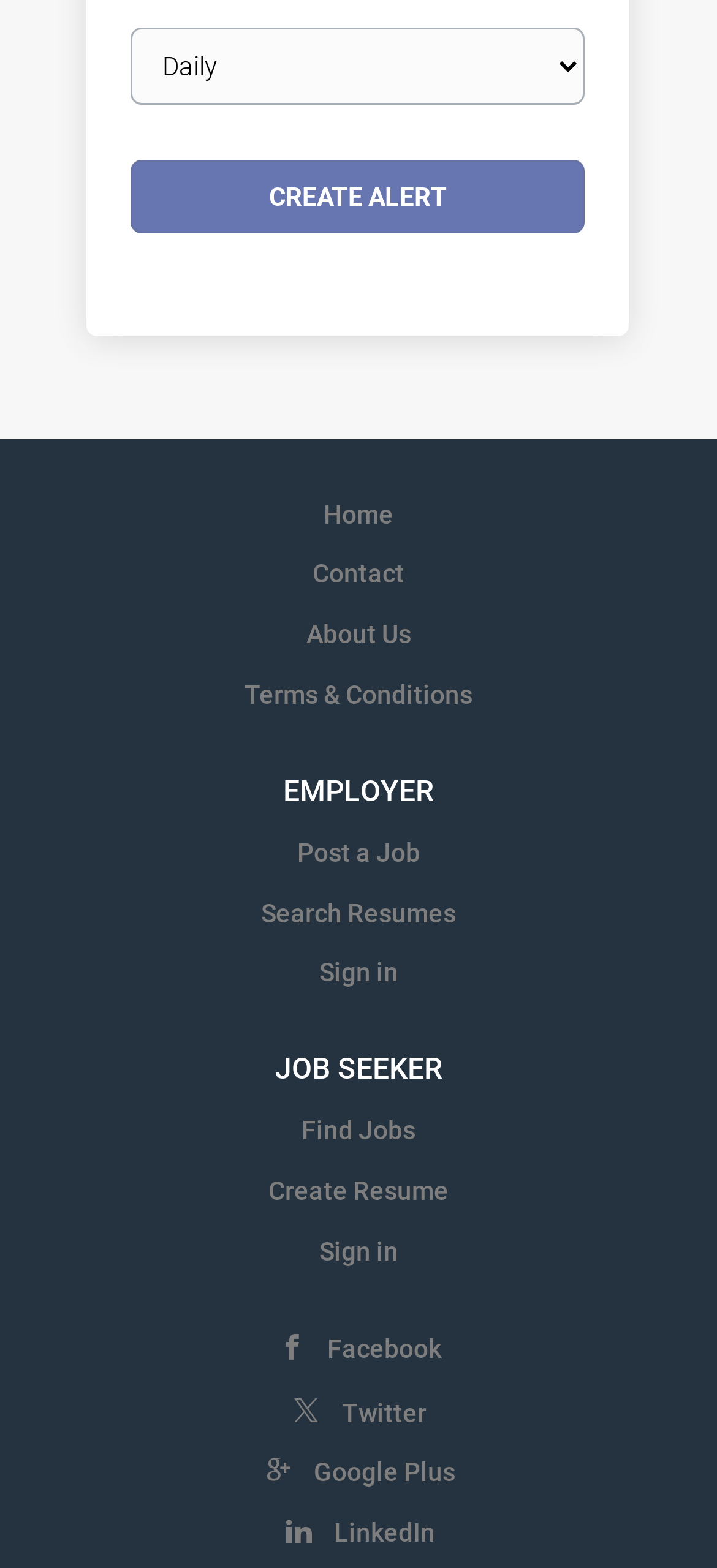What is the text of the button?
Refer to the image and provide a concise answer in one word or phrase.

CREATE ALERT